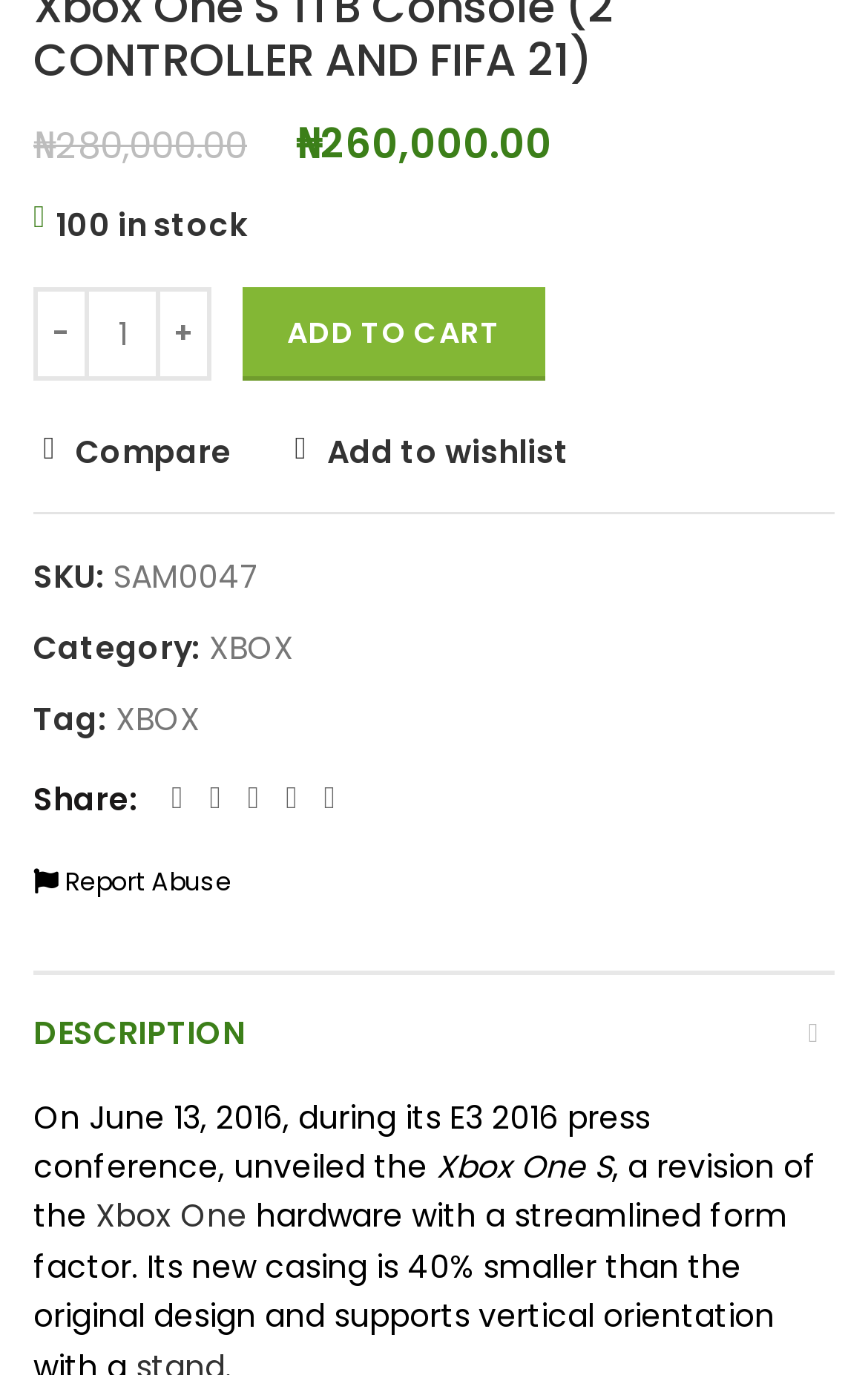Identify the bounding box coordinates for the region of the element that should be clicked to carry out the instruction: "Click on the 'Music Fest Survival Guide: Must-Buy Items' link". The bounding box coordinates should be four float numbers between 0 and 1, i.e., [left, top, right, bottom].

None